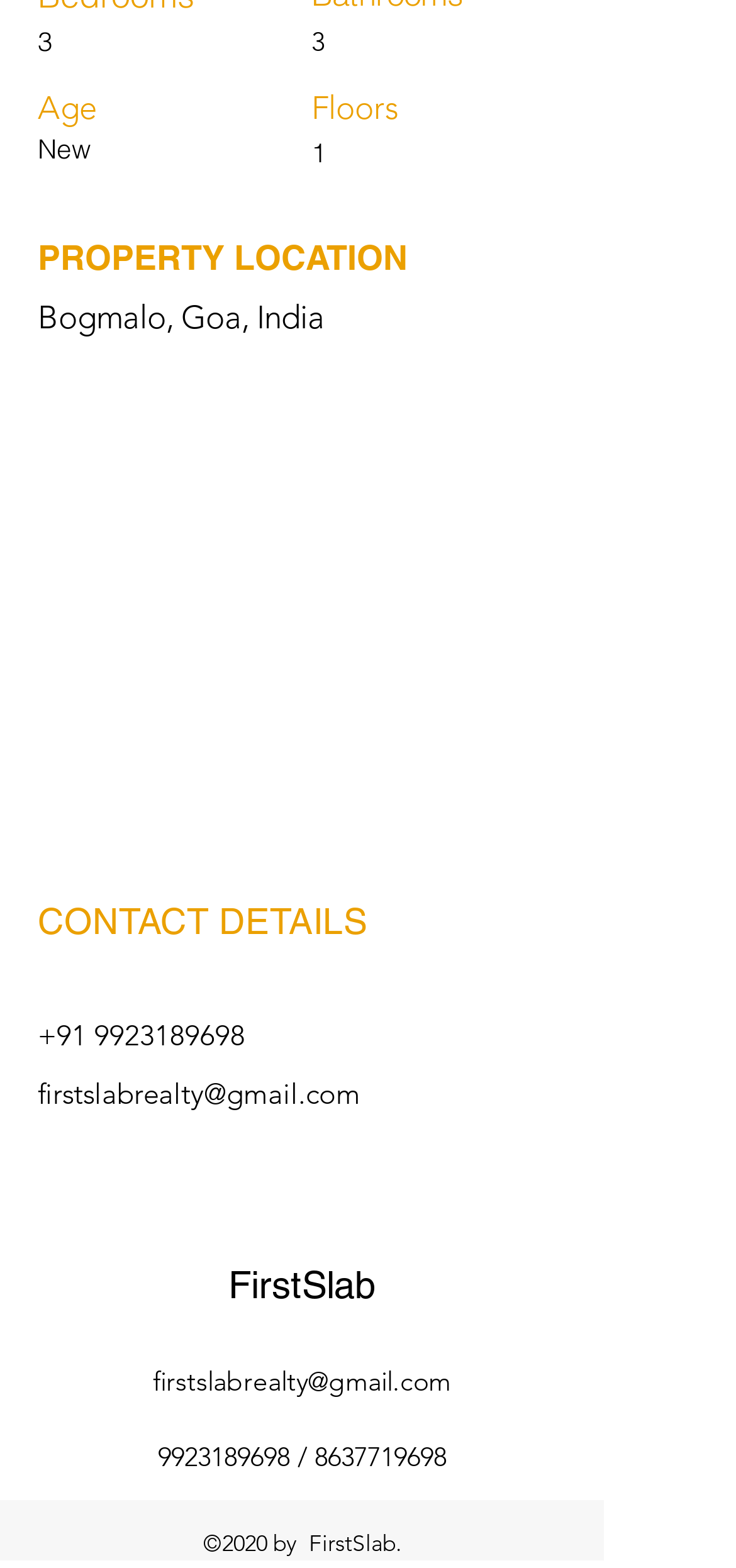Using the description "Accept All", predict the bounding box of the relevant HTML element.

None